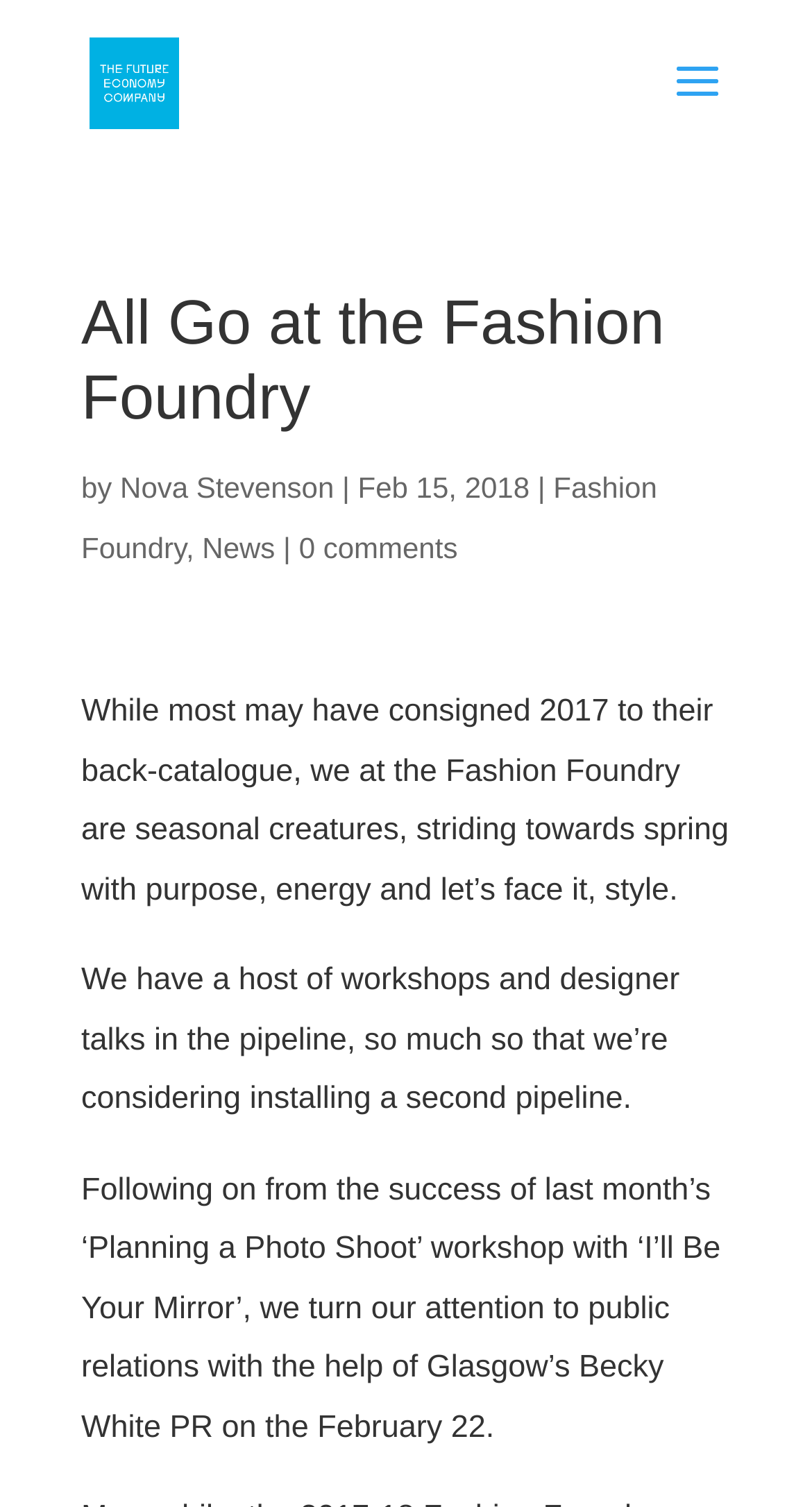Identify the main heading from the webpage and provide its text content.

All Go at the Fashion Foundry